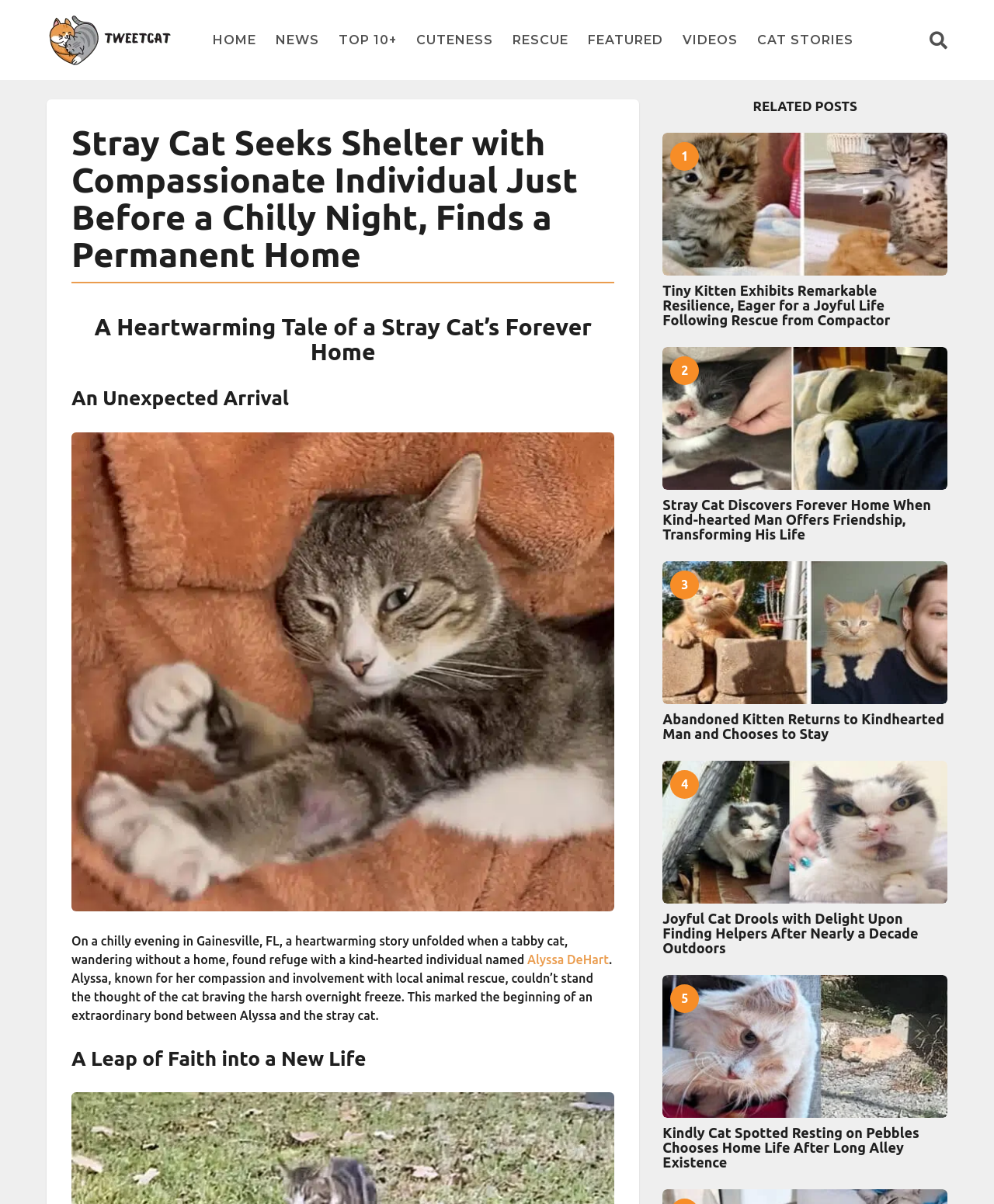Please specify the bounding box coordinates of the clickable section necessary to execute the following command: "View the image 'Stray Cat Discovers Forever Home'".

[0.667, 0.288, 0.953, 0.407]